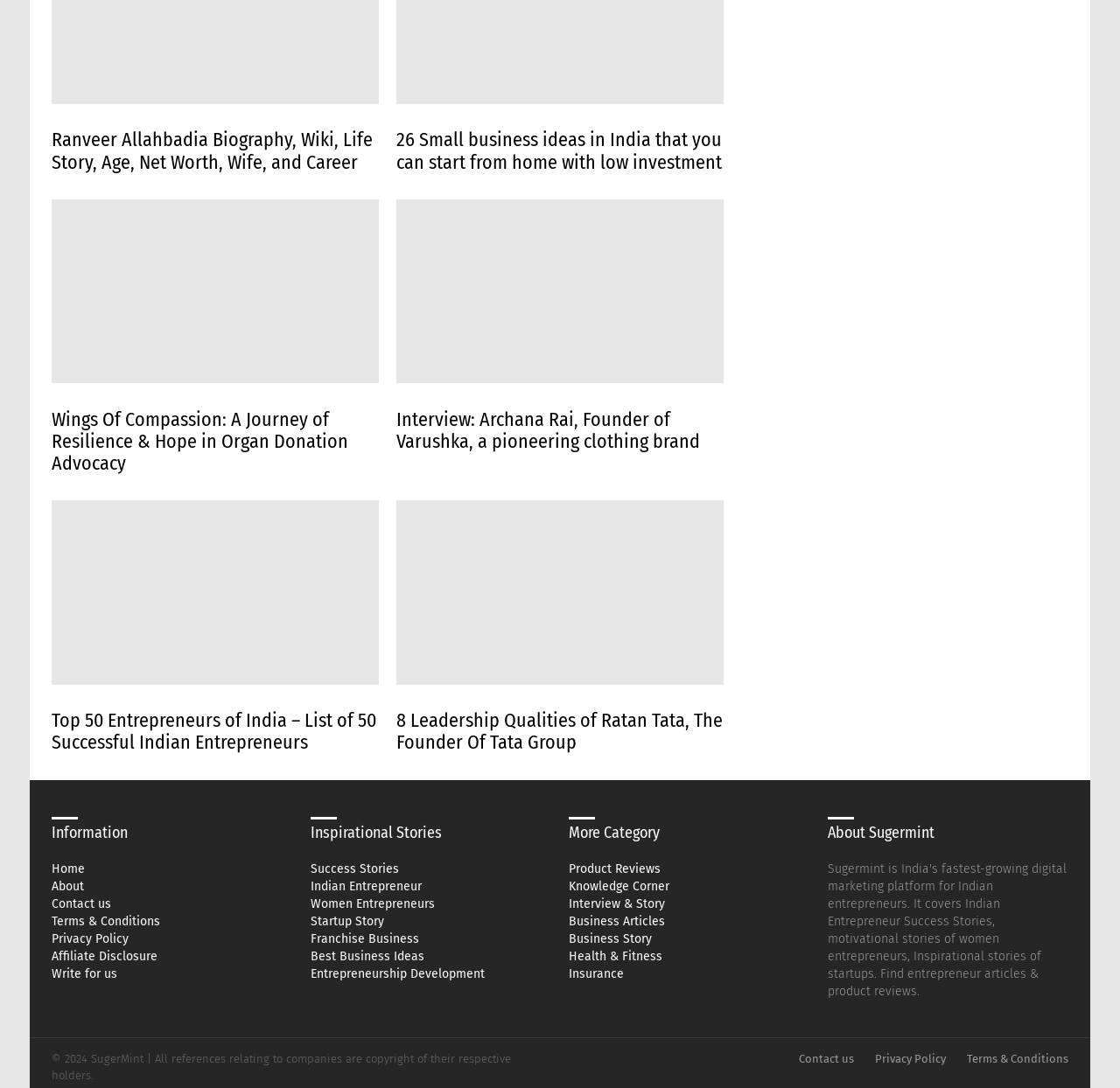Please identify the coordinates of the bounding box for the clickable region that will accomplish this instruction: "View the article about 26 small business ideas in India".

[0.354, 0.118, 0.645, 0.16]